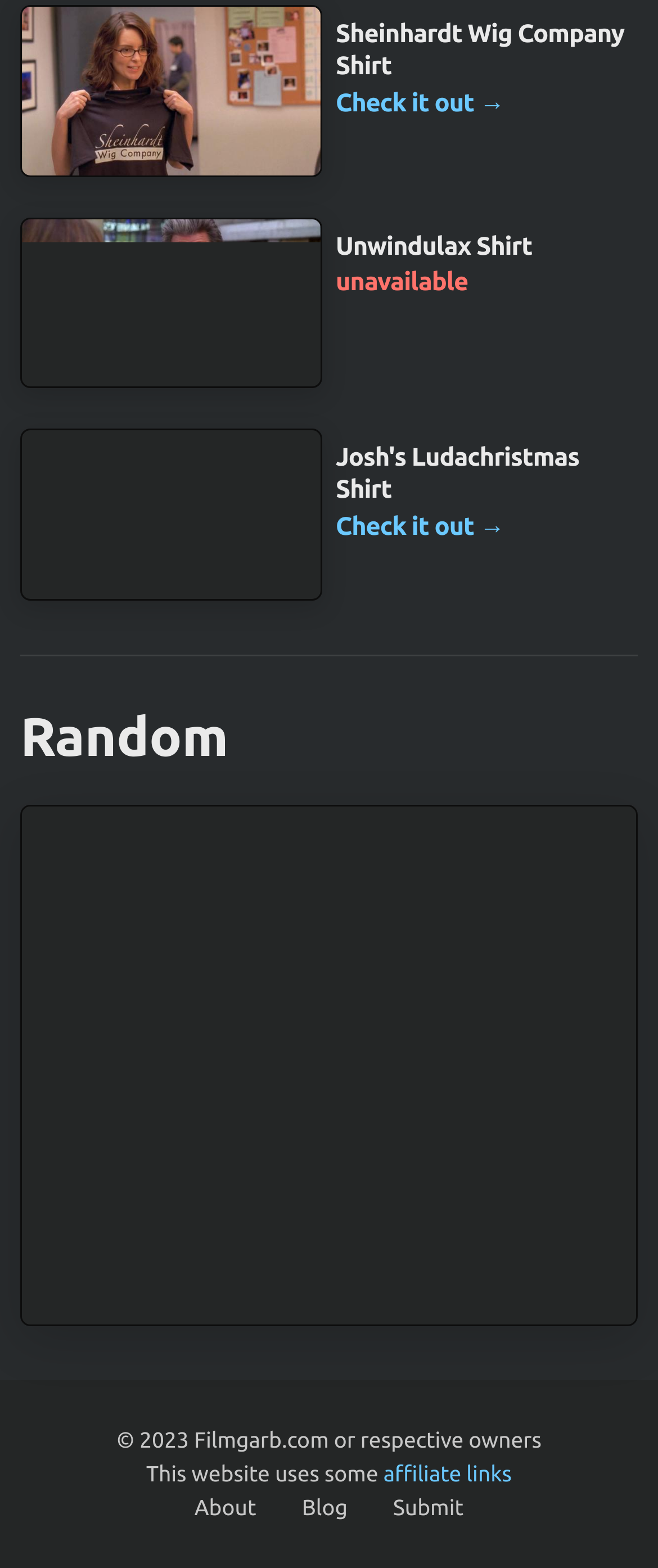Determine the bounding box coordinates of the clickable region to follow the instruction: "View Unwindulax Shirt".

[0.033, 0.139, 0.487, 0.247]